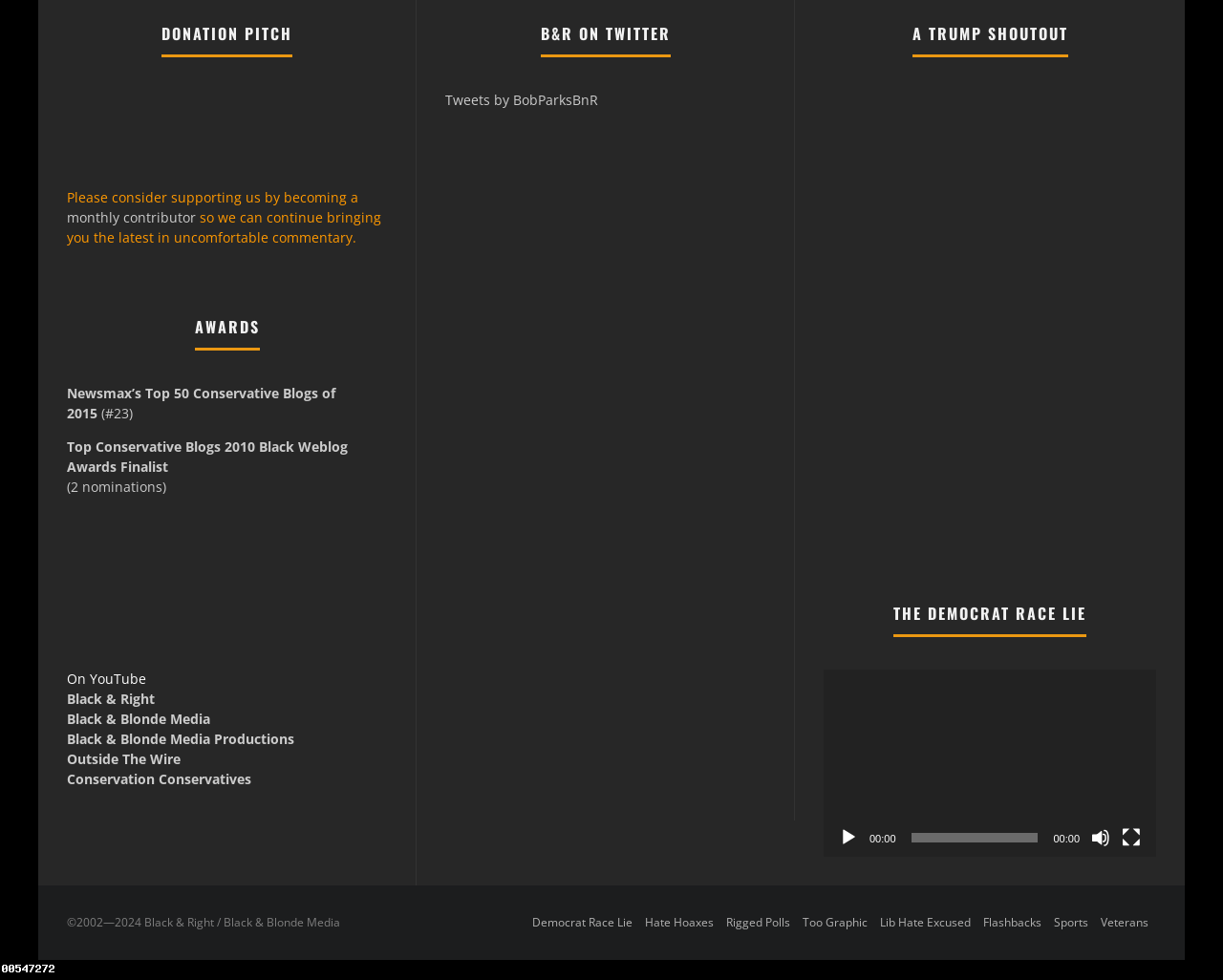Please determine the bounding box coordinates of the clickable area required to carry out the following instruction: "View 'MXGP' items". The coordinates must be four float numbers between 0 and 1, represented as [left, top, right, bottom].

None